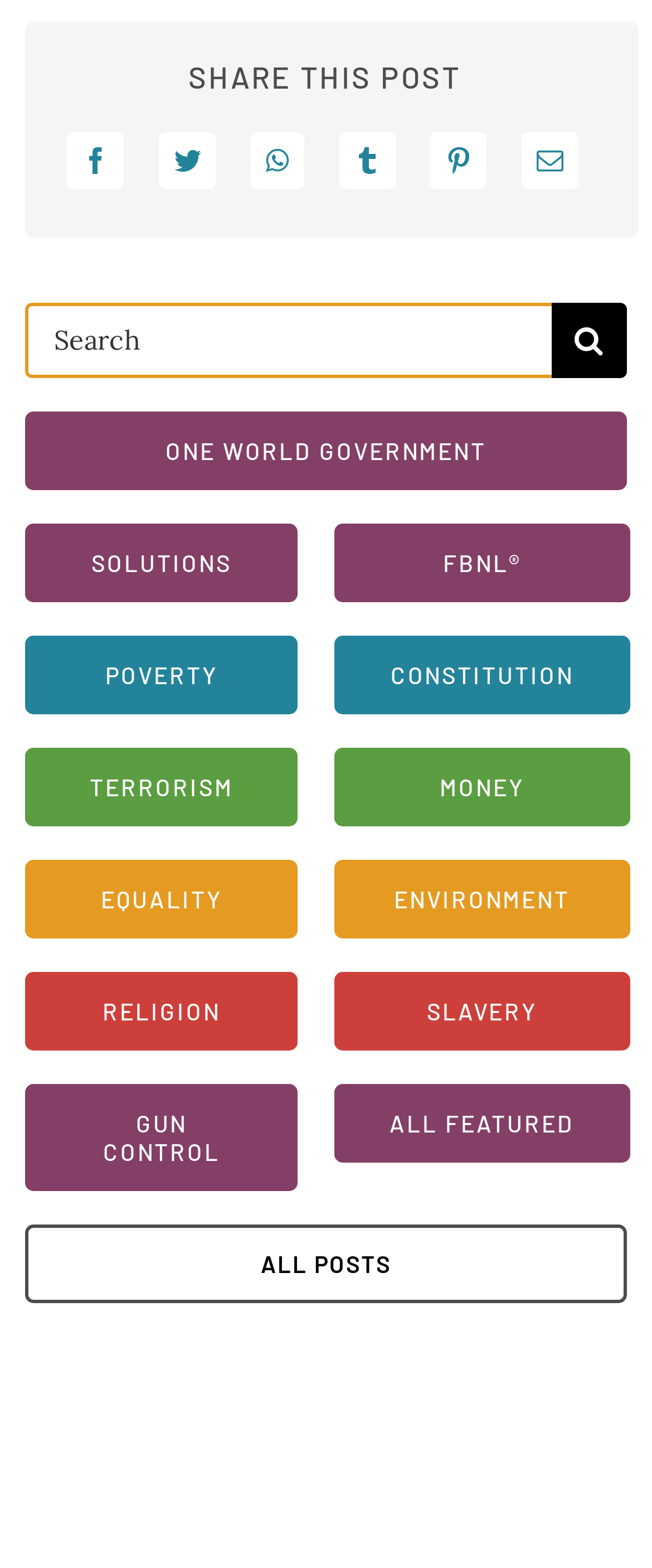Specify the bounding box coordinates of the element's area that should be clicked to execute the given instruction: "Search for something". The coordinates should be four float numbers between 0 and 1, i.e., [left, top, right, bottom].

[0.04, 0.193, 0.96, 0.241]